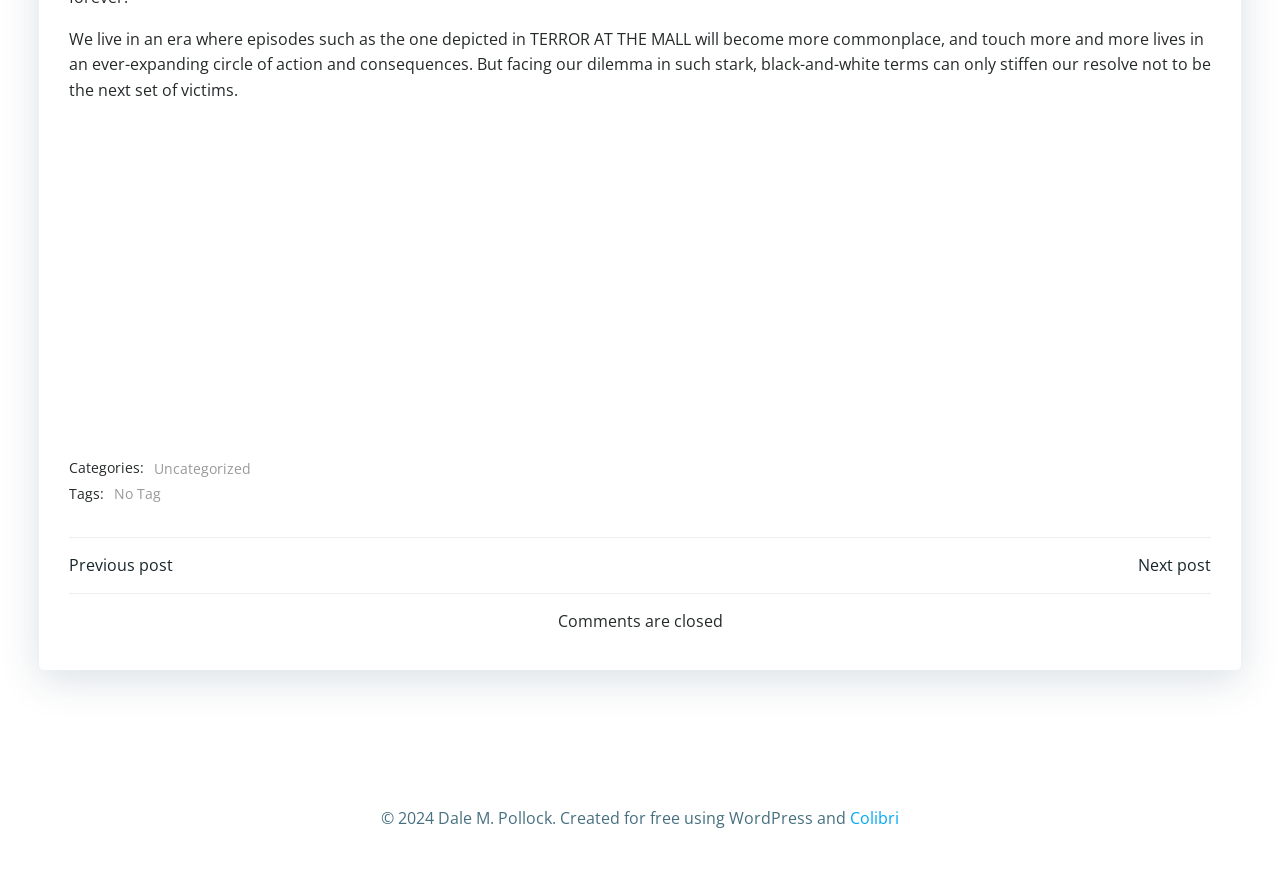Find the bounding box coordinates for the HTML element described in this sentence: "Next post Le Week-End". Provide the coordinates as four float numbers between 0 and 1, in the format [left, top, right, bottom].

[0.889, 0.63, 0.946, 0.657]